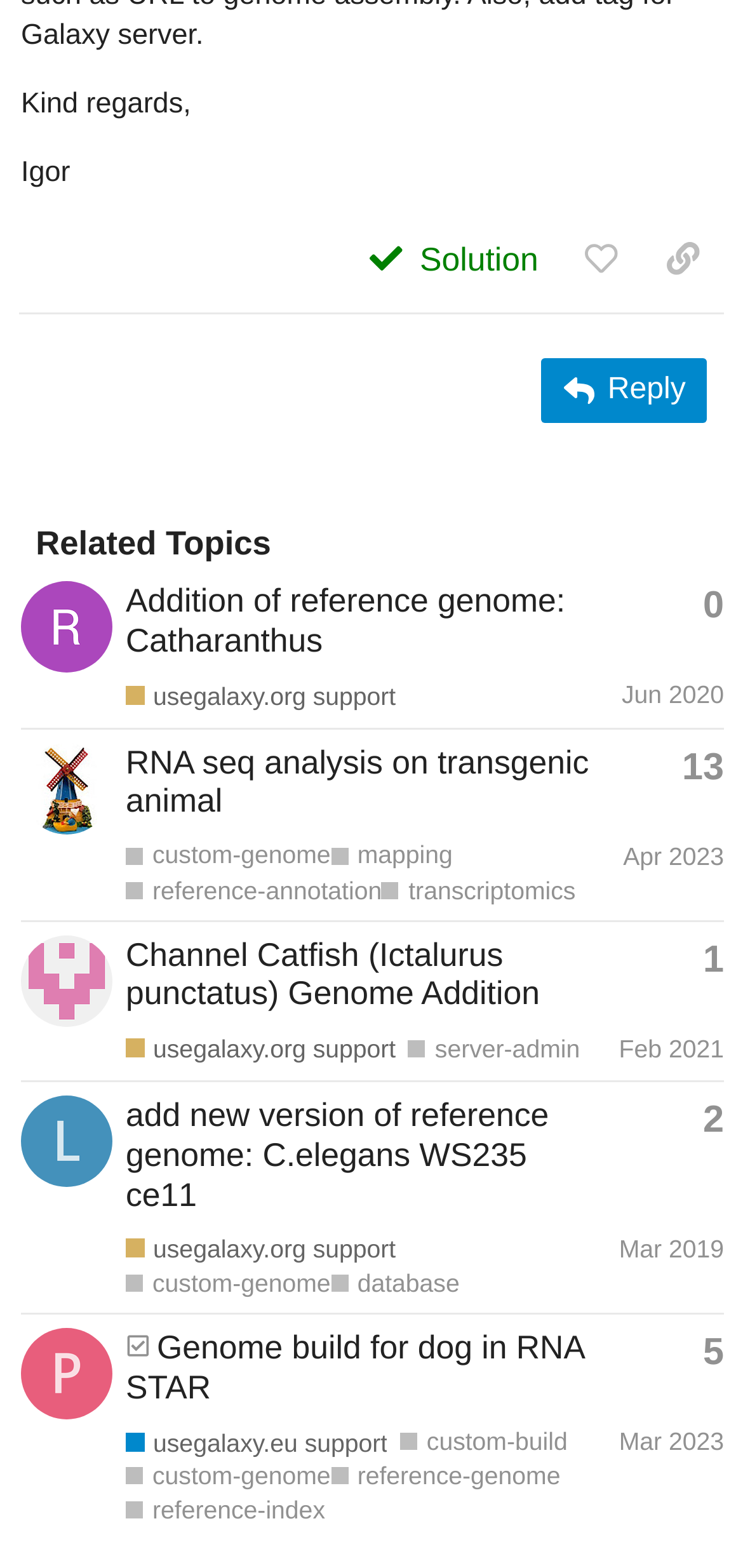Respond with a single word or phrase to the following question:
How many replies does the topic 'Addition of reference genome: Catharanthus' have?

0